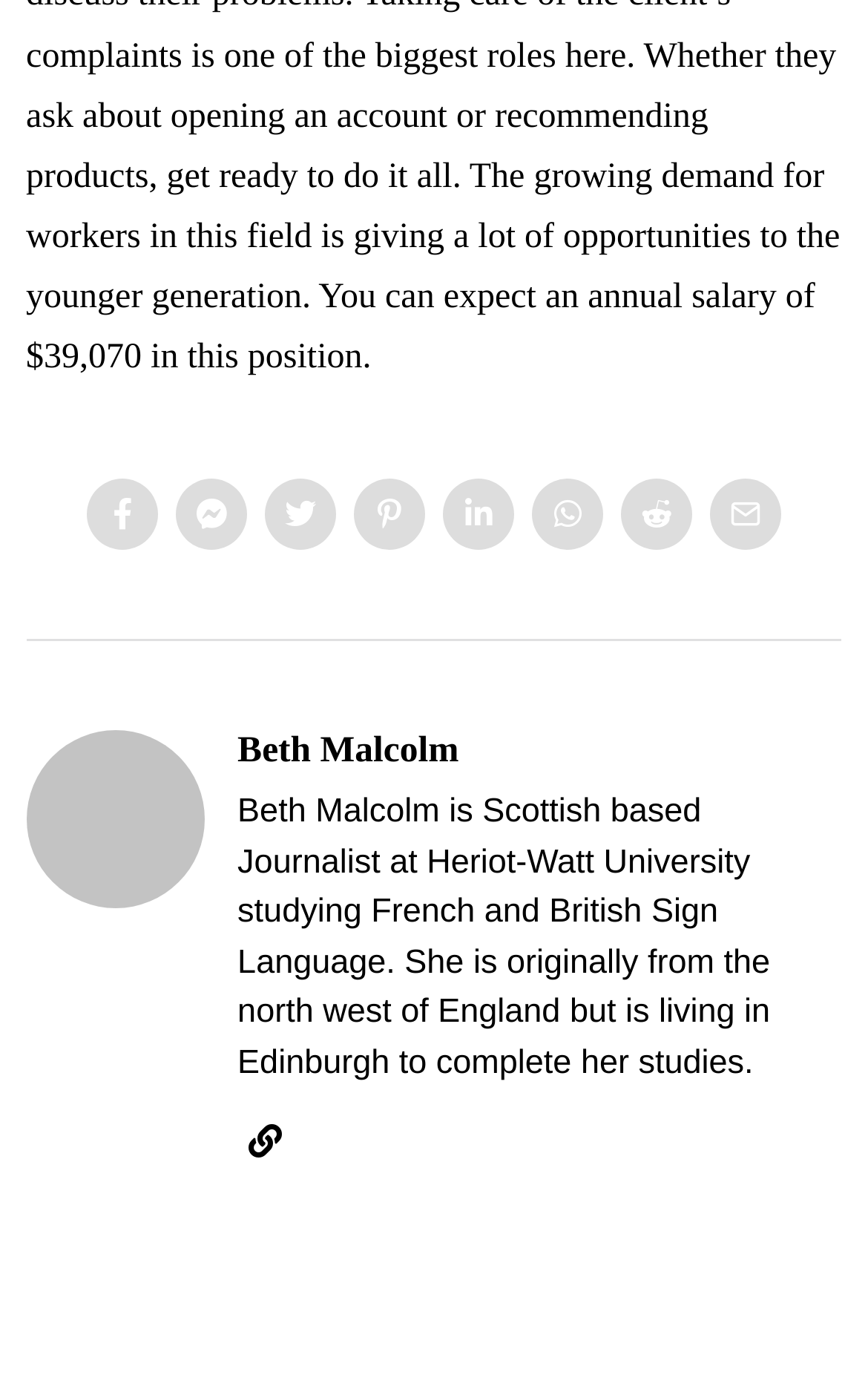Please identify the bounding box coordinates of the element that needs to be clicked to execute the following command: "share Beth Malcolm's information". Provide the bounding box using four float numbers between 0 and 1, formatted as [left, top, right, bottom].

[0.274, 0.801, 0.338, 0.84]